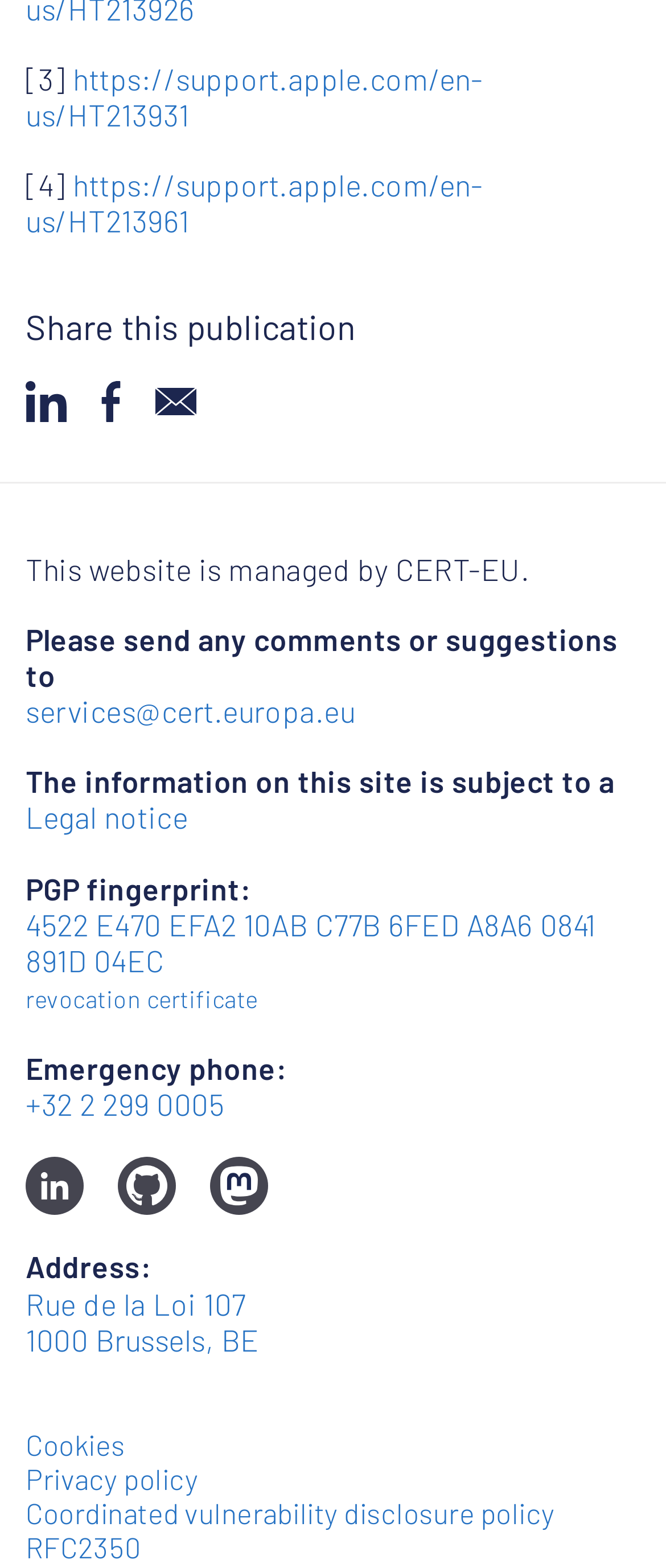Can you identify the bounding box coordinates of the clickable region needed to carry out this instruction: 'View the legal notice'? The coordinates should be four float numbers within the range of 0 to 1, stated as [left, top, right, bottom].

[0.038, 0.509, 0.282, 0.533]